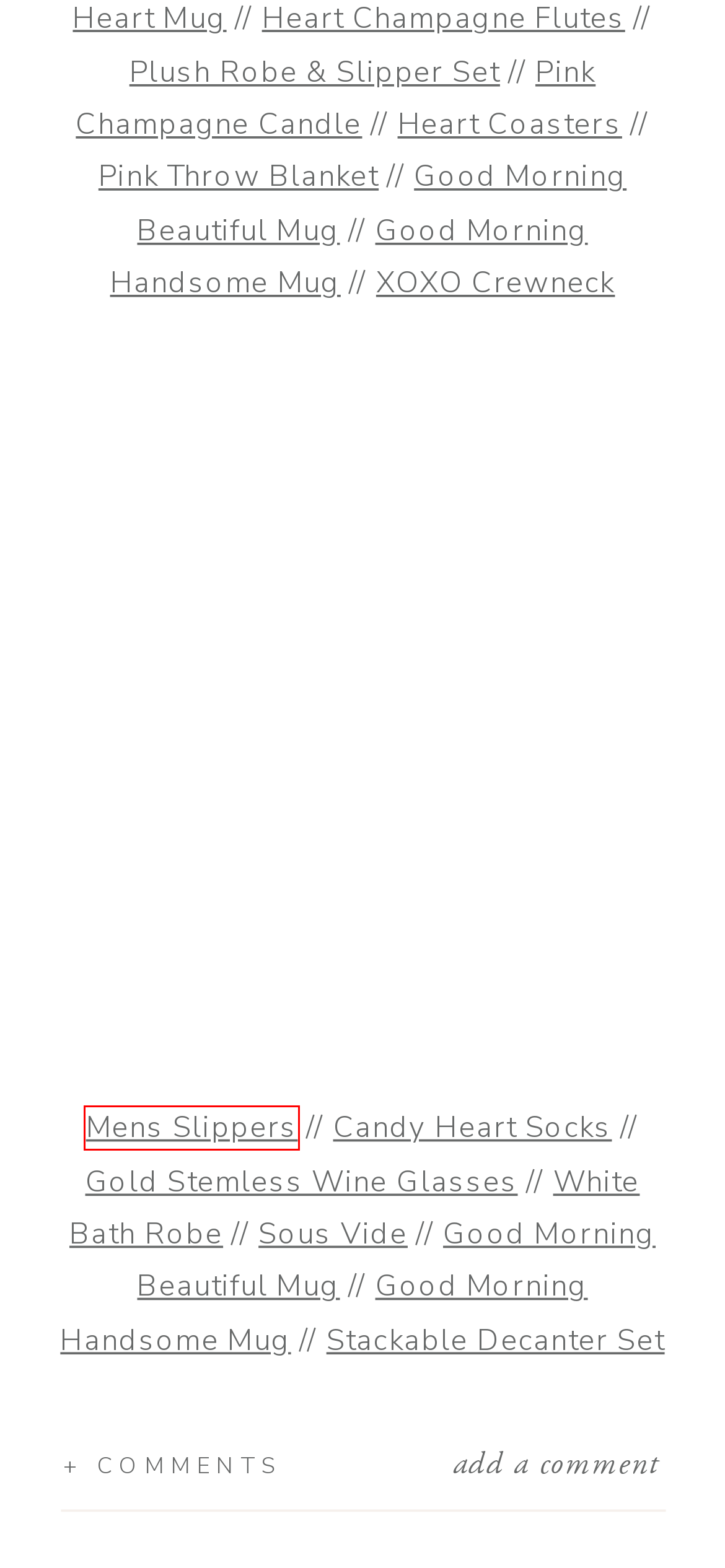Review the screenshot of a webpage that includes a red bounding box. Choose the webpage description that best matches the new webpage displayed after clicking the element within the bounding box. Here are the candidates:
A. Diamond Bath Robe
B. XOXO Love Sweater,| Valentines Day Gift, Valentines Day Sweater | Gift For Her Valentines Day | L...
C. MENS TERRY SLIPPERS - Medium/Large
D. Good Morning Beautiful Mug
E. Set of 4 Heart Stone Coasters
F. Plush Robe & Slipper Set in Gift Box
G. Harling Gold Stemless Wine Glass
H. Dublin Stackable Decanter & Glasses Set

C